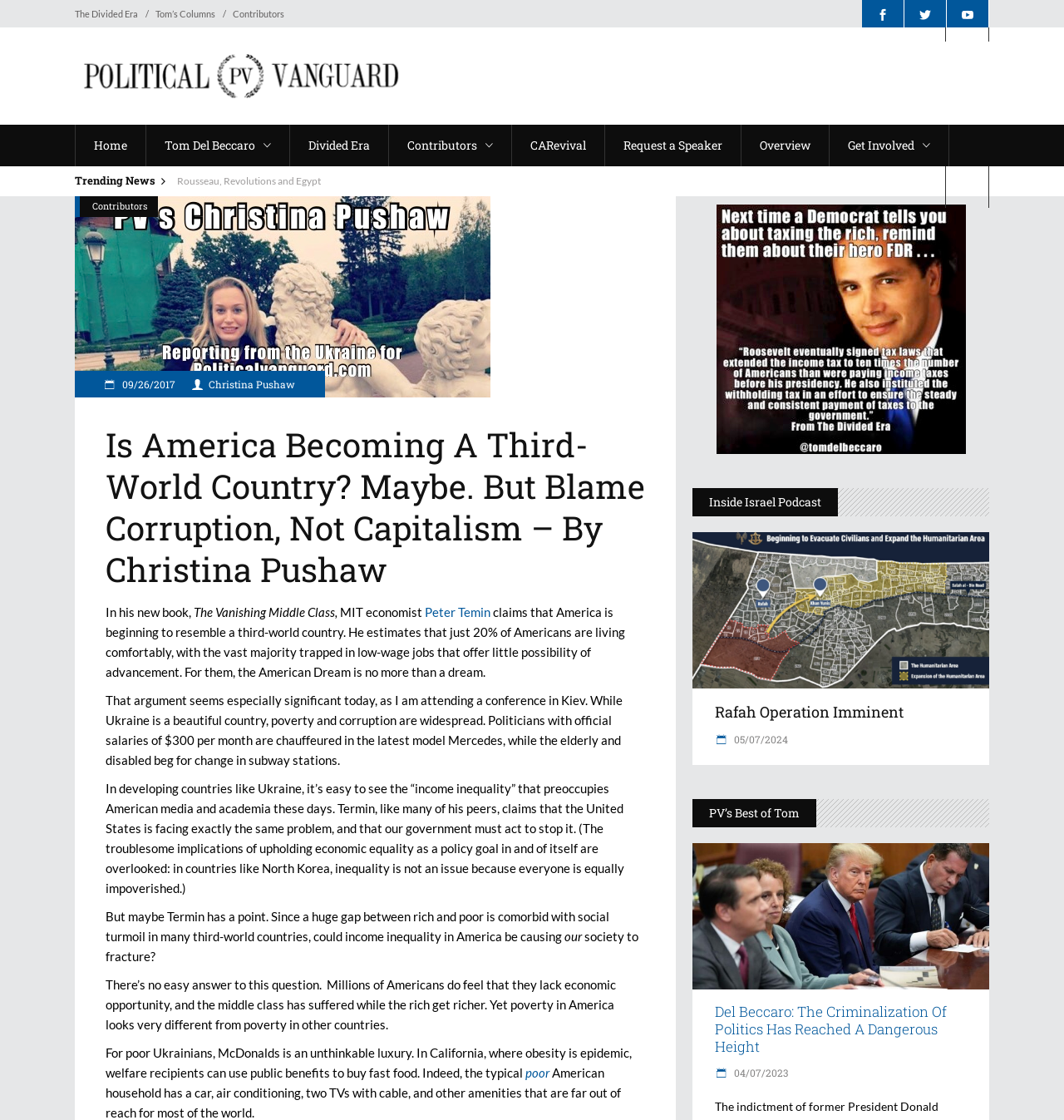Extract the heading text from the webpage.

Is America Becoming A Third-World Country? Maybe. But Blame Corruption, Not Capitalism – By Christina Pushaw